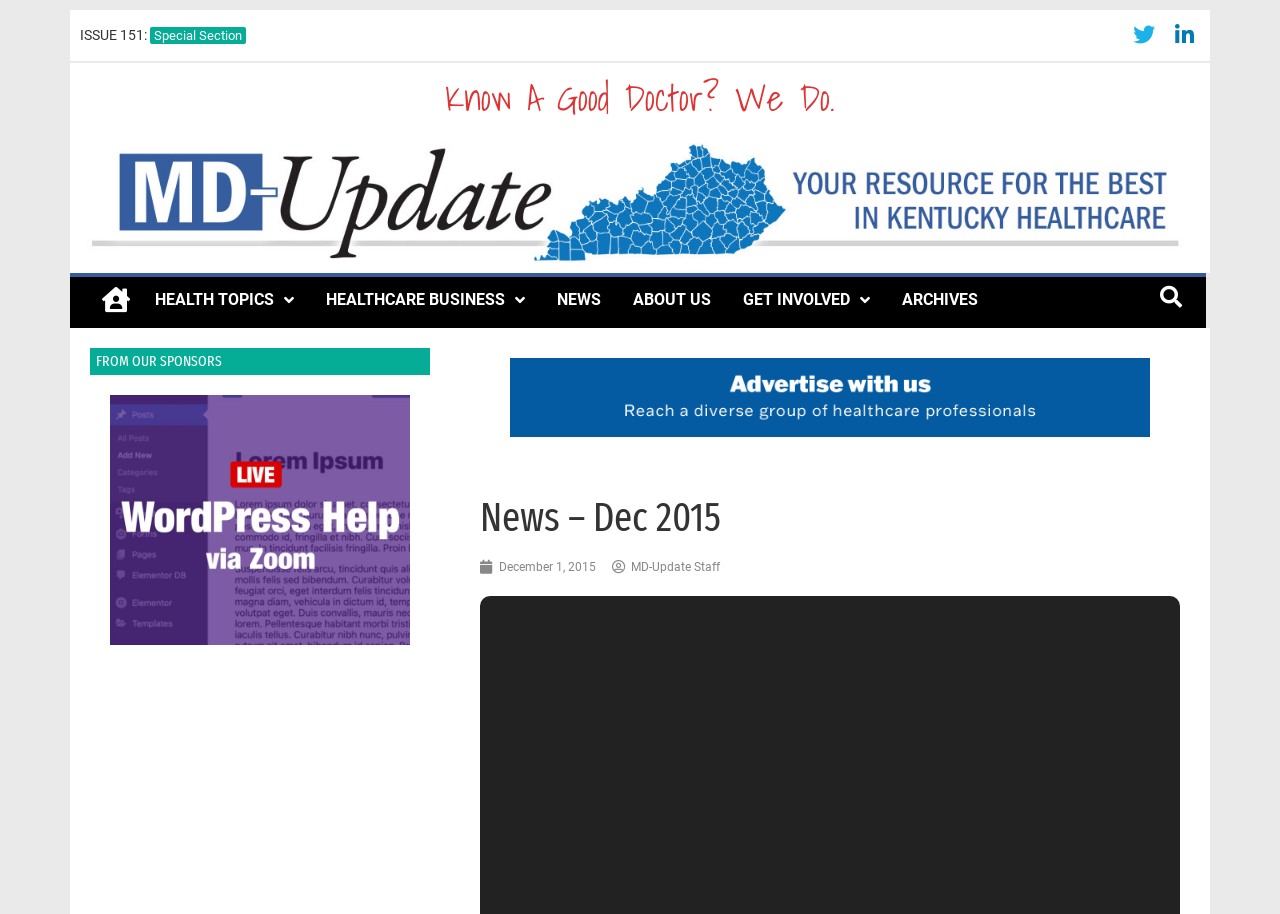Refer to the image and provide an in-depth answer to the question:
What is the name of the staff who wrote the news article?

The name of the staff who wrote the news article can be found below the title of the news article, where it says 'MD-Update Staff' in a link element.